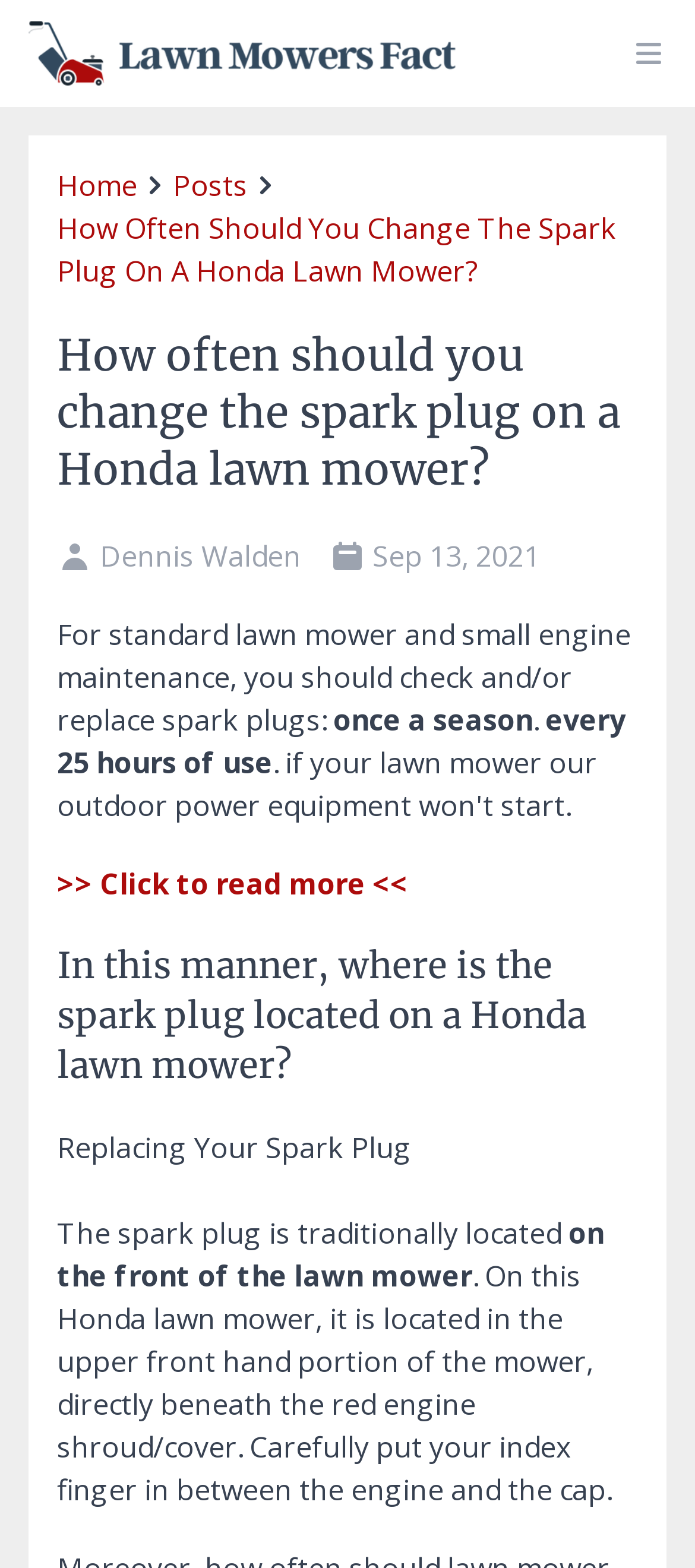Use a single word or phrase to answer the question:
Where is the spark plug located on a Honda lawn mower?

upper front hand portion